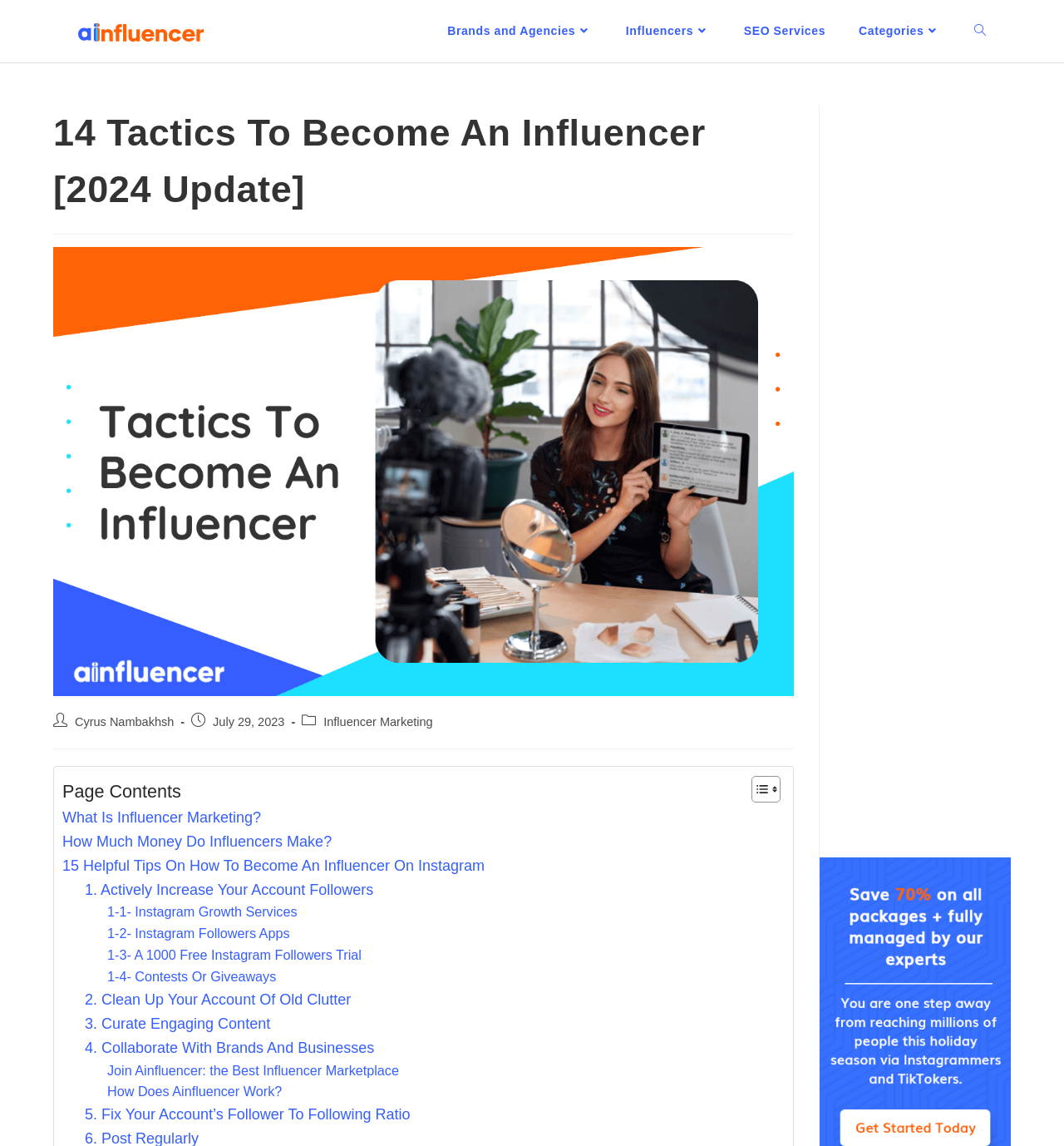Identify the headline of the webpage and generate its text content.

14 Tactics To Become An Influencer [2024 Update]